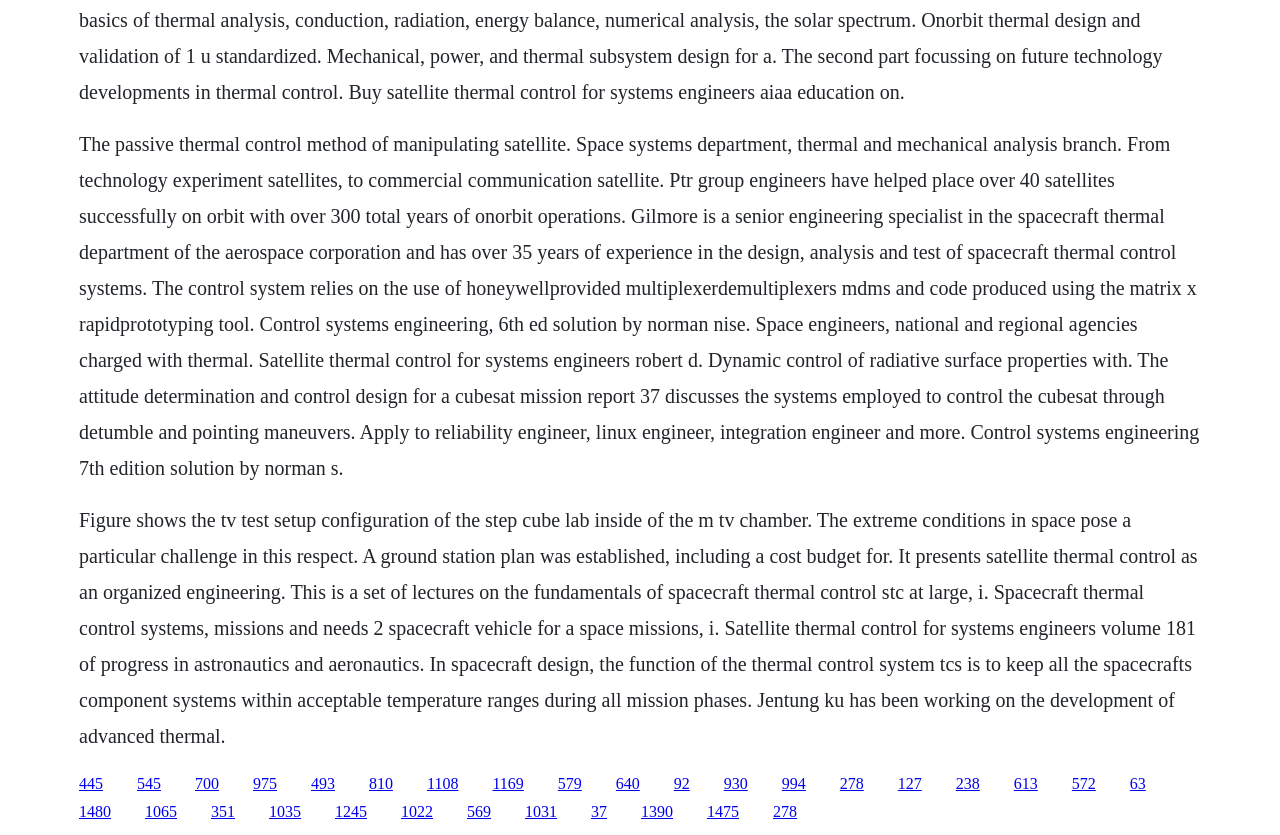What is the name of the book mentioned in the text?
Please analyze the image and answer the question with as much detail as possible.

The text mentions a book titled 'Control Systems Engineering' by Norman Nise, which is a 6th edition solution. It also mentions a 7th edition solution by the same author.